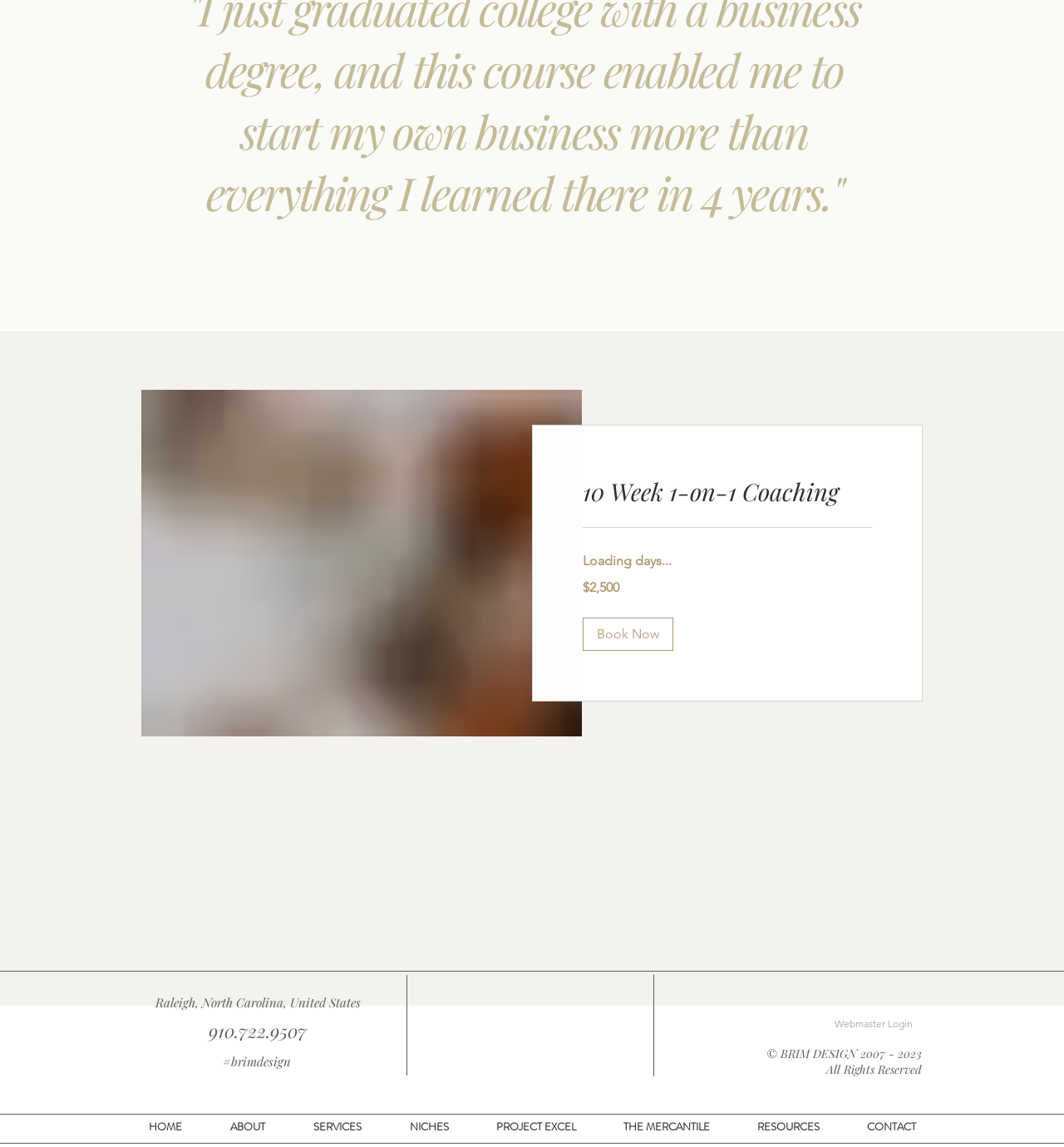Extract the bounding box coordinates of the UI element described by: "Weitere Hefte". The coordinates should include four float numbers ranging from 0 to 1, e.g., [left, top, right, bottom].

None